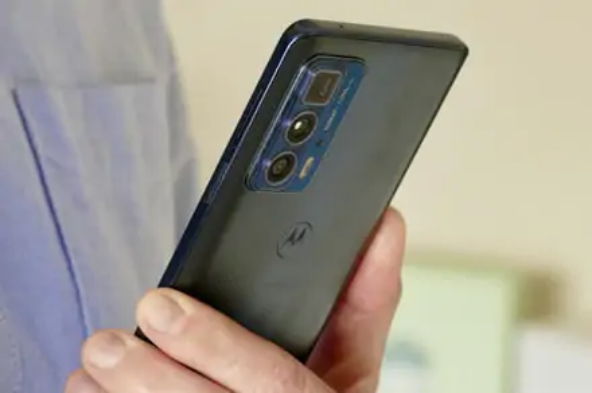Please give a one-word or short phrase response to the following question: 
What is the name of the smartphone model?

Motorola Frontier